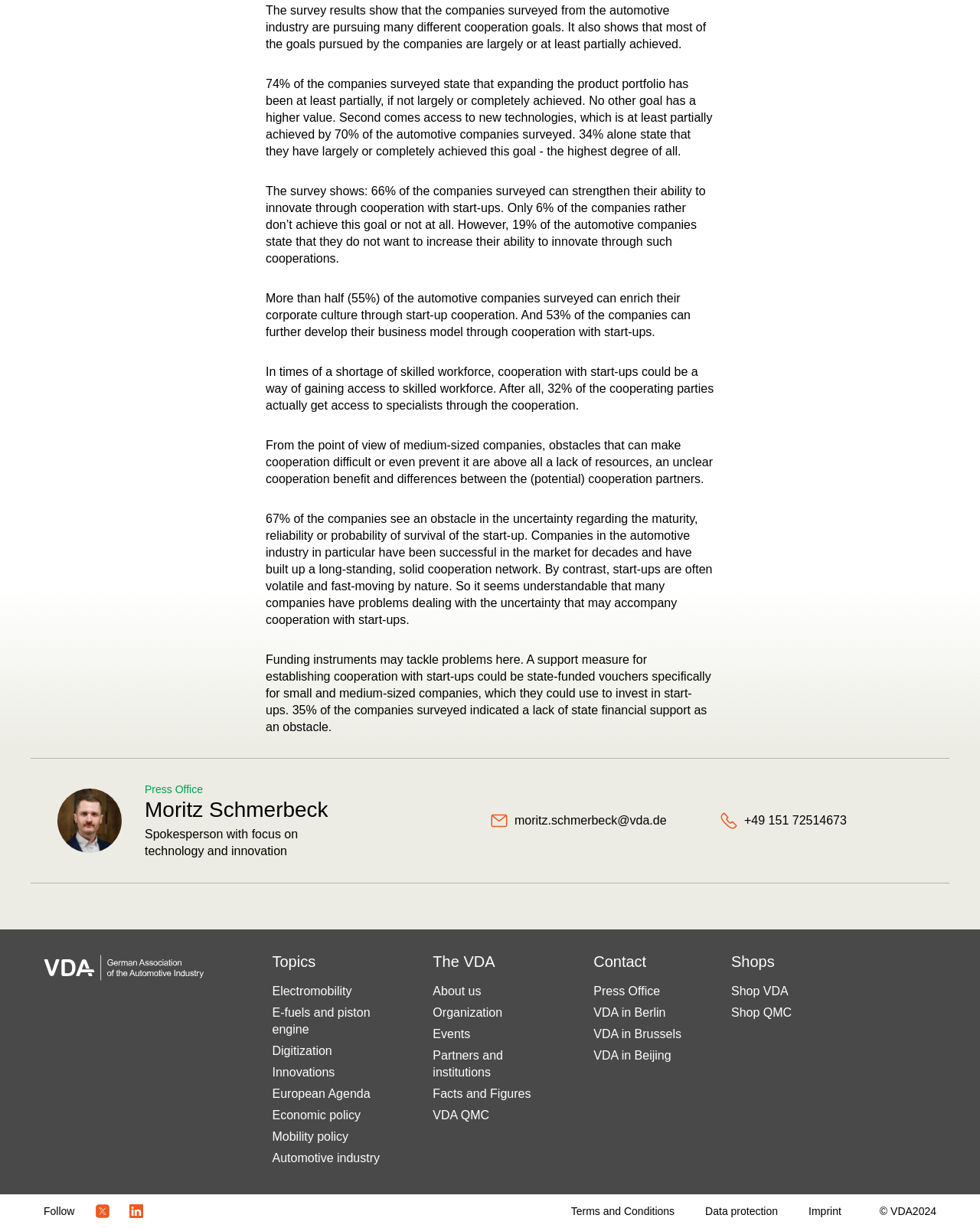Who is the spokesperson with focus on technology and innovation?
Use the screenshot to answer the question with a single word or phrase.

Moritz Schmerbeck